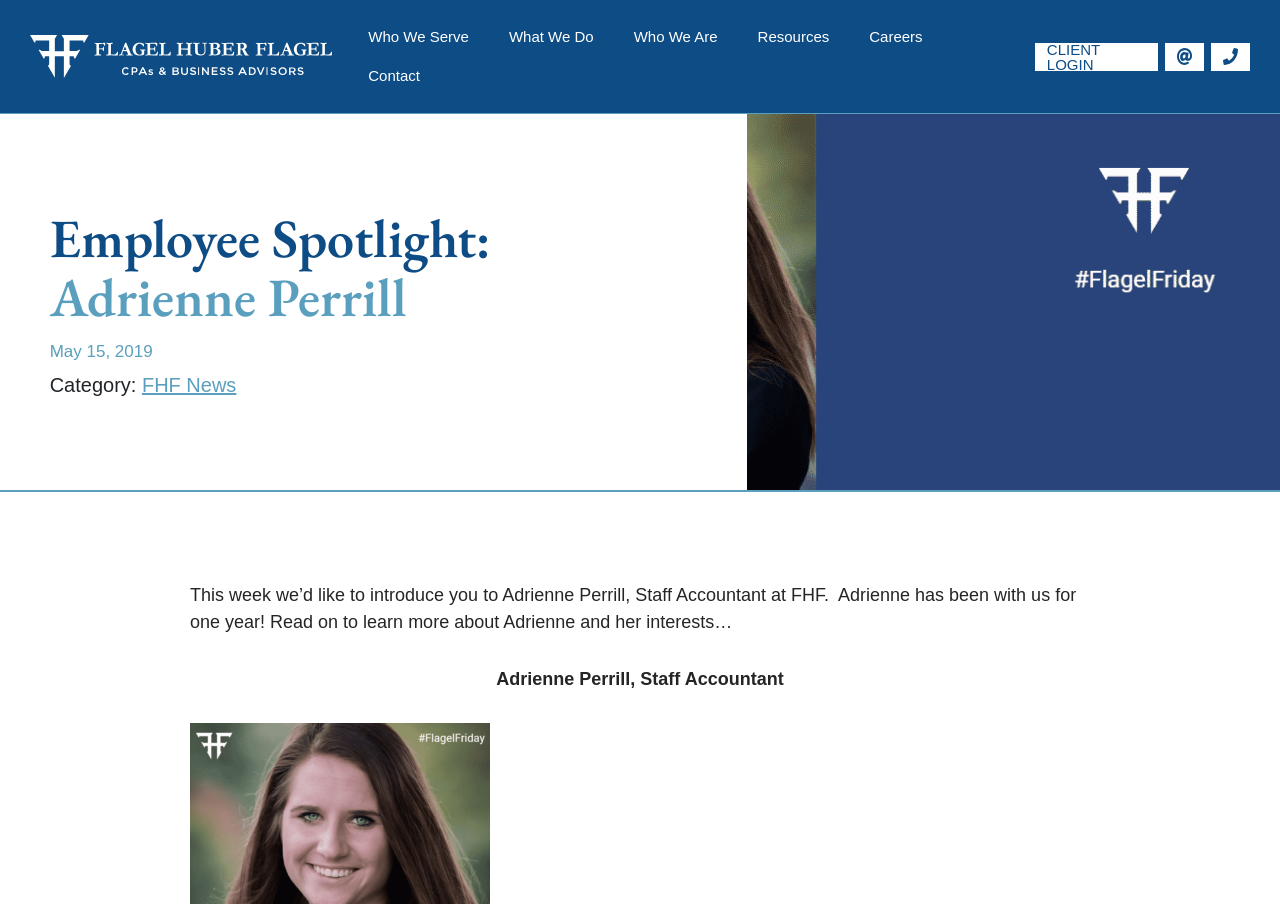Determine the bounding box coordinates of the clickable element to achieve the following action: 'Click on FHF Logo'. Provide the coordinates as four float values between 0 and 1, formatted as [left, top, right, bottom].

[0.023, 0.039, 0.26, 0.086]